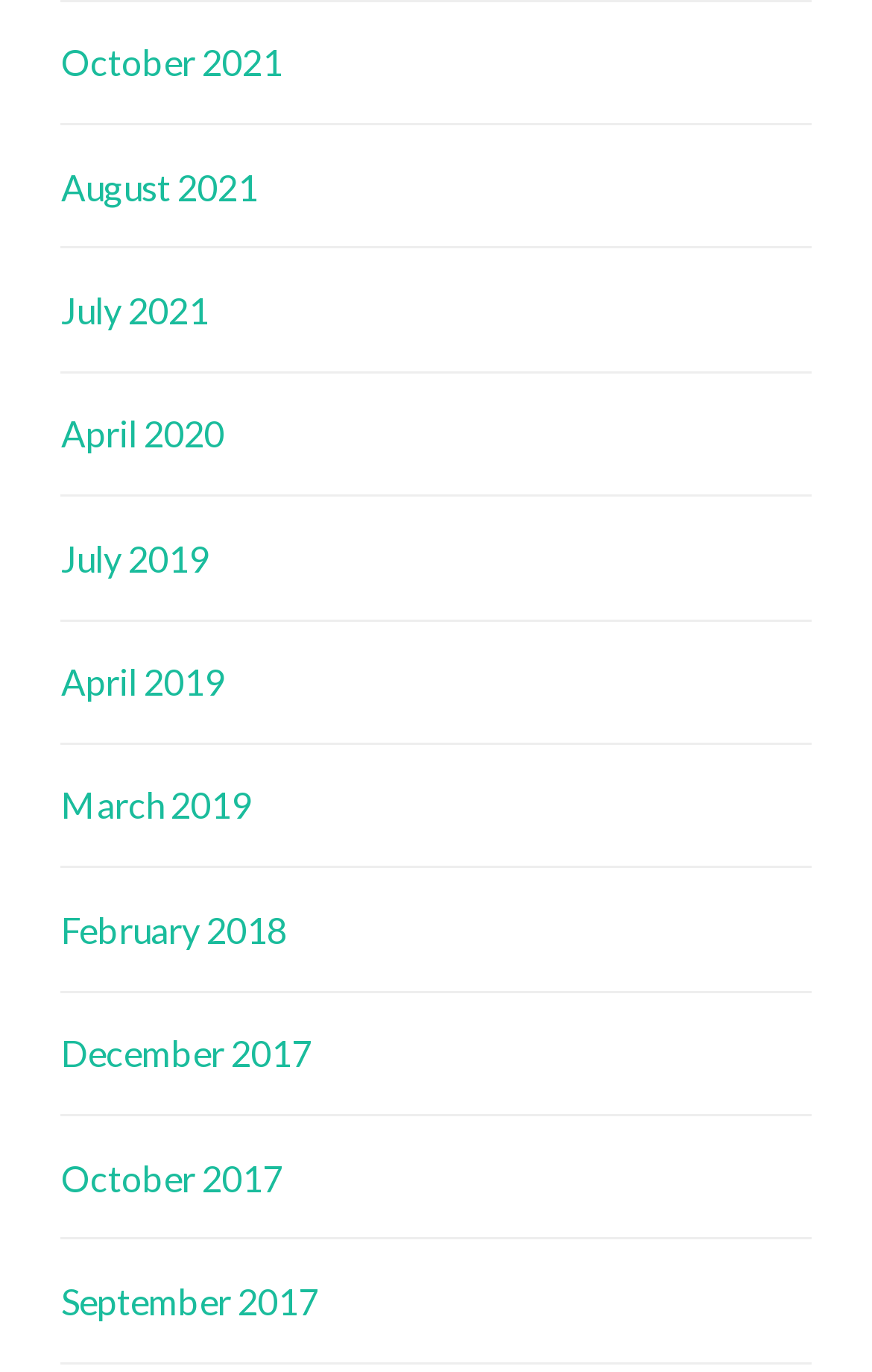Please specify the bounding box coordinates of the clickable region necessary for completing the following instruction: "view July 2019". The coordinates must consist of four float numbers between 0 and 1, i.e., [left, top, right, bottom].

[0.07, 0.391, 0.239, 0.422]